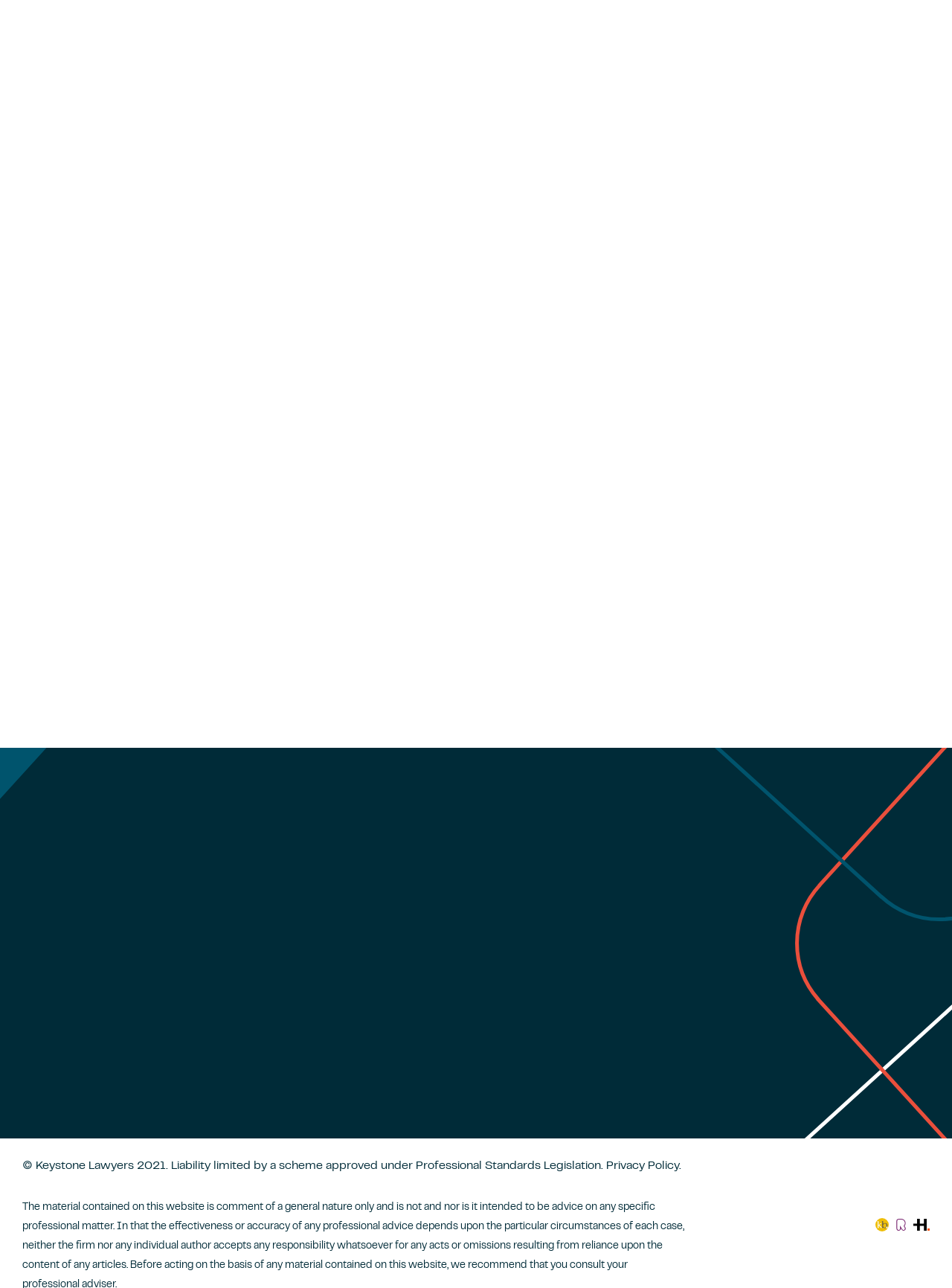Please study the image and answer the question comprehensively:
What is the copyright year of the law firm's website?

The webpage displays a copyright notice at the bottom, which states '© Keystone Lawyers 2021. Liability limited by a scheme approved under Professional Standards Legislation.' This indicates that the copyright year of the law firm's website is 2021.